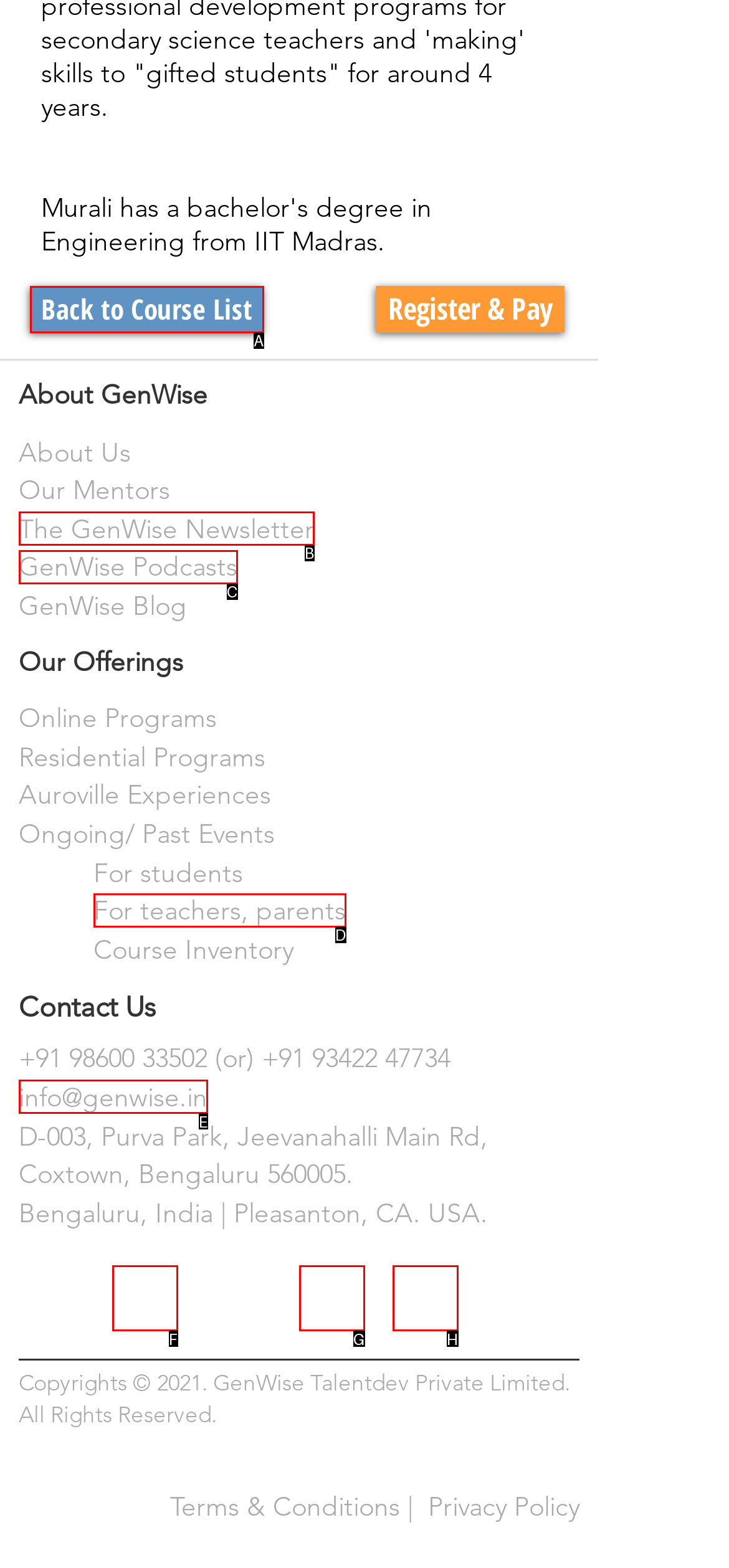Choose the letter that best represents the description: aria-label="LinkedIn". Answer with the letter of the selected choice directly.

G